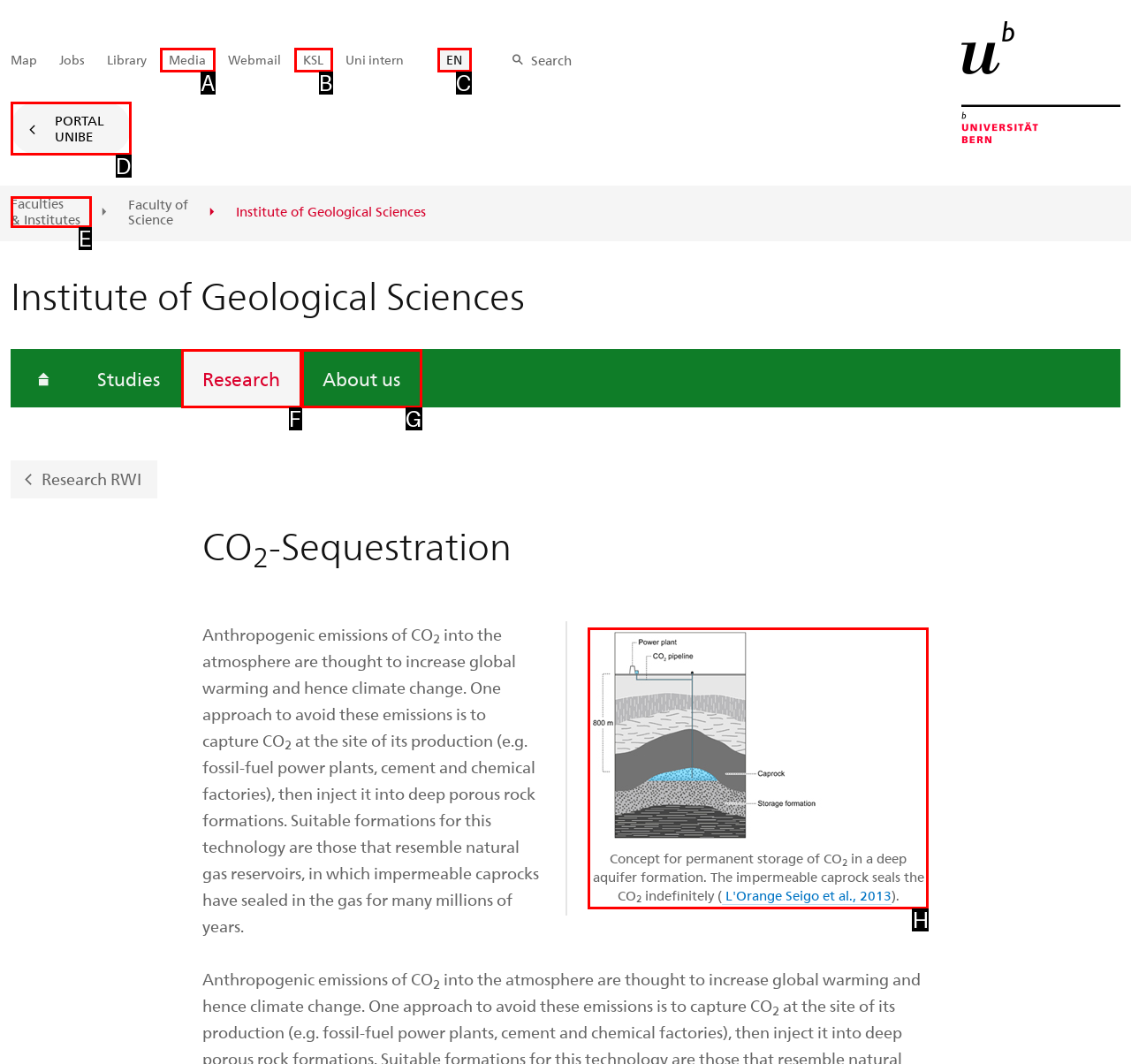Specify which UI element should be clicked to accomplish the task: view the concept for permanent storage of CO2. Answer with the letter of the correct choice.

H